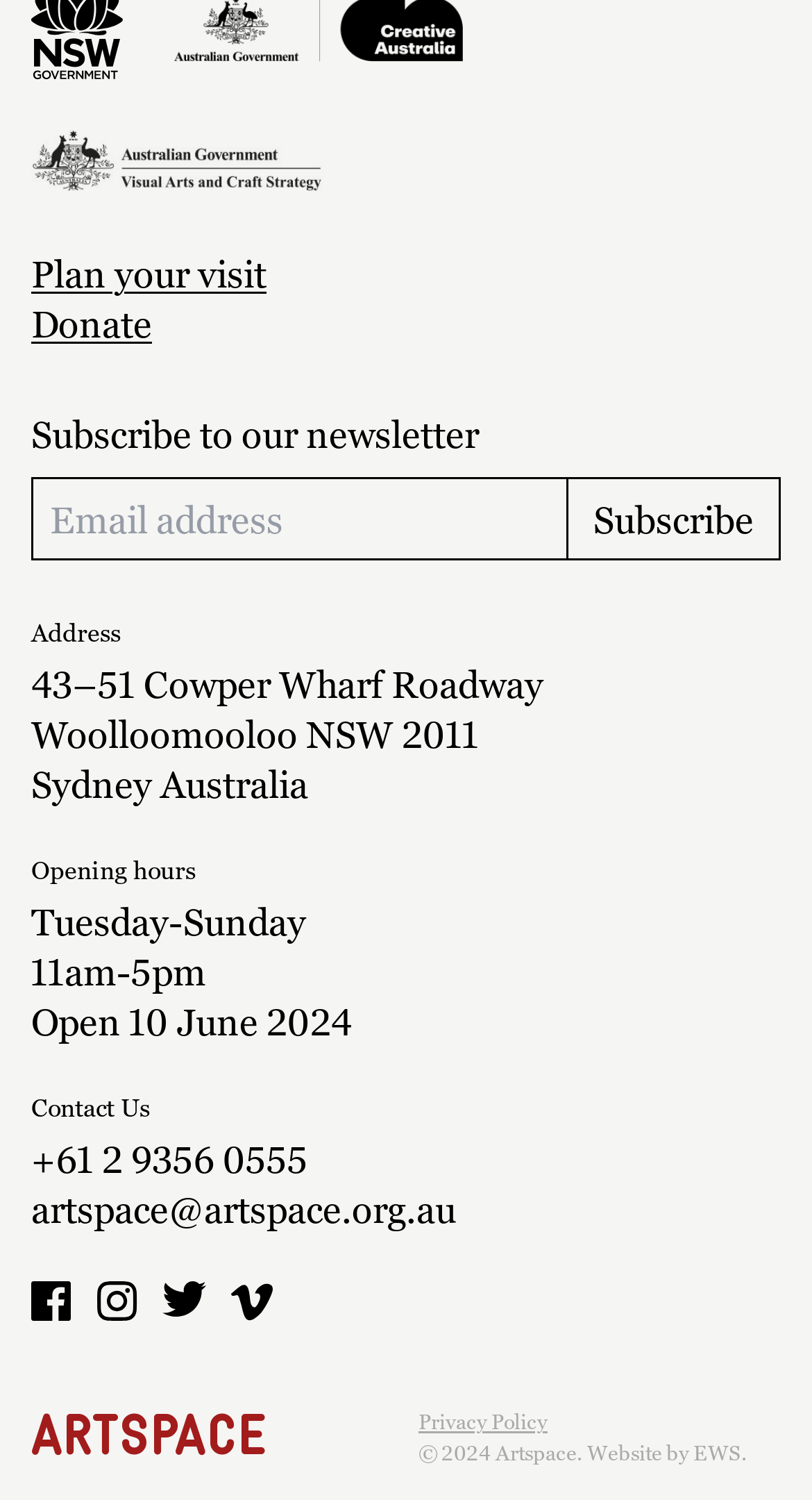How can I contact Artspace?
Please use the image to provide an in-depth answer to the question.

The answer can be found by looking at the bottom section of the webpage, where the contact information is listed. There are links to 'Call Artspace' and 'Email Artspace', indicating that these are the ways to contact the organization.